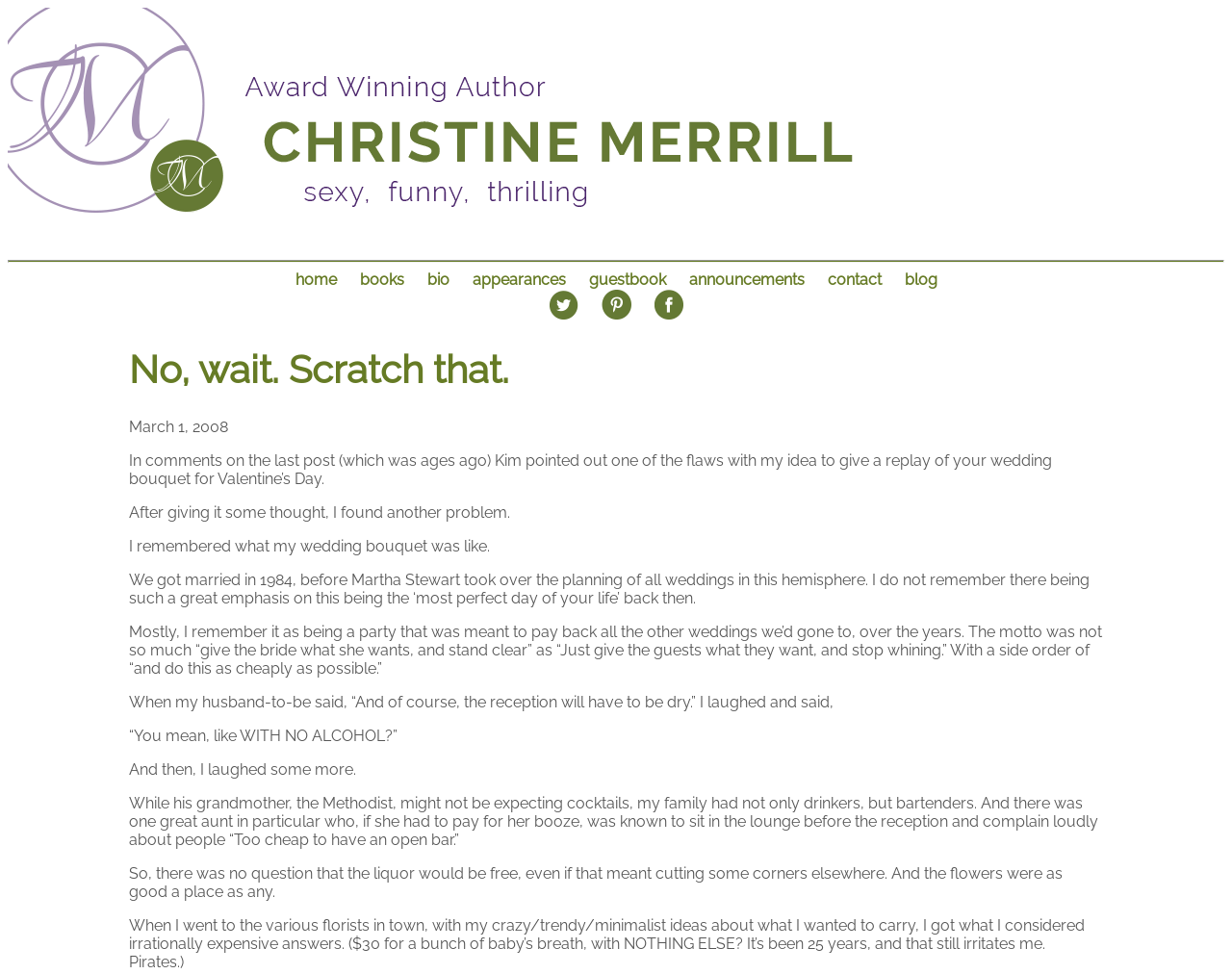How many links are in the navigation menu?
Using the details shown in the screenshot, provide a comprehensive answer to the question.

The navigation menu consists of links with text 'home', 'books', 'bio', 'appearances', 'guestbook', 'announcements', and 'contact', which are 7 links in total.